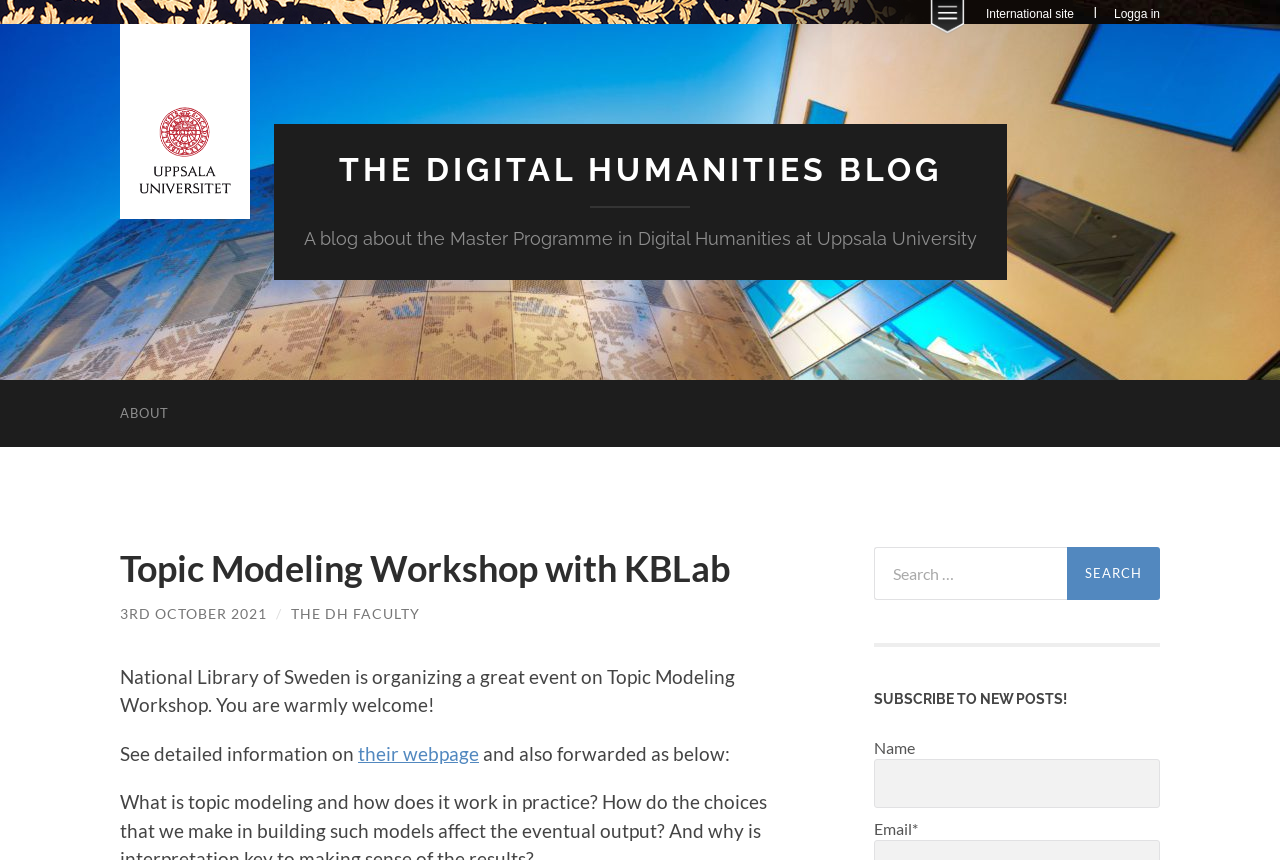For the following element description, predict the bounding box coordinates in the format (top-left x, top-left y, bottom-right x, bottom-right y). All values should be floating point numbers between 0 and 1. Description: Blog

None